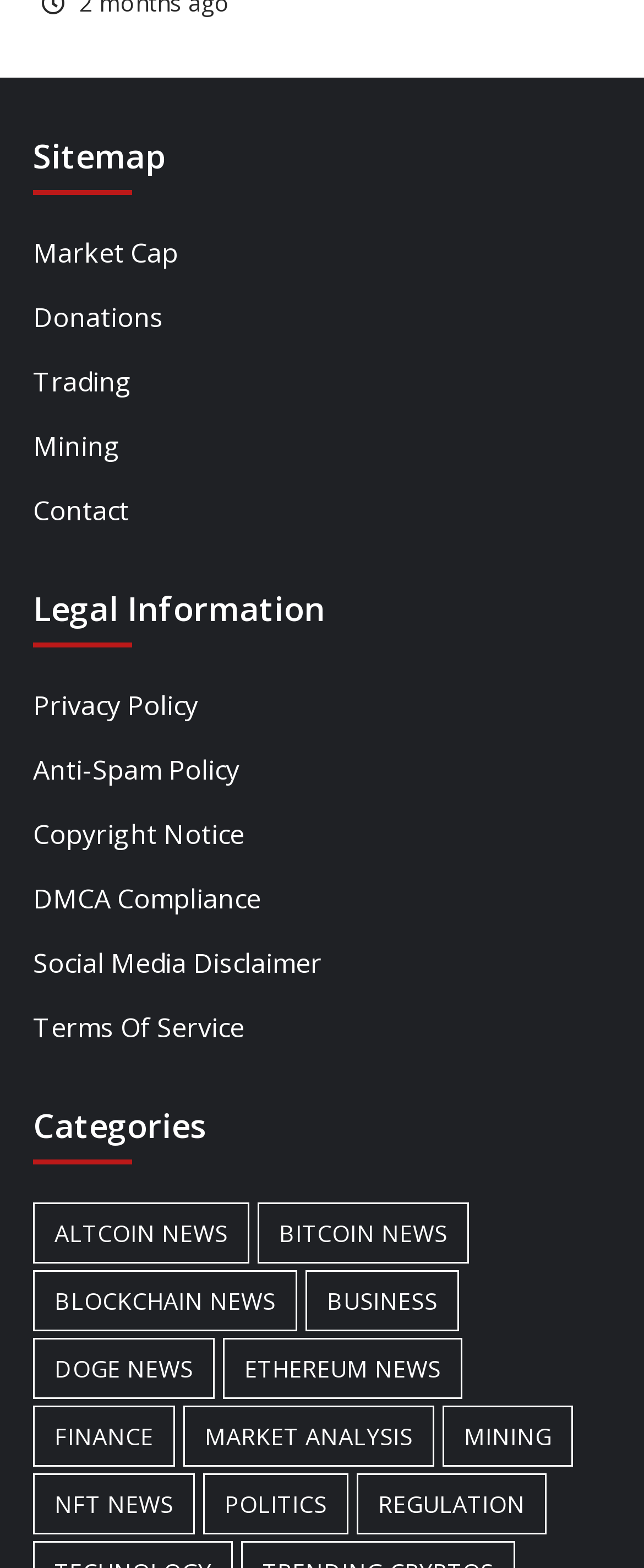Show the bounding box coordinates for the HTML element as described: "Regulation".

[0.554, 0.94, 0.849, 0.979]